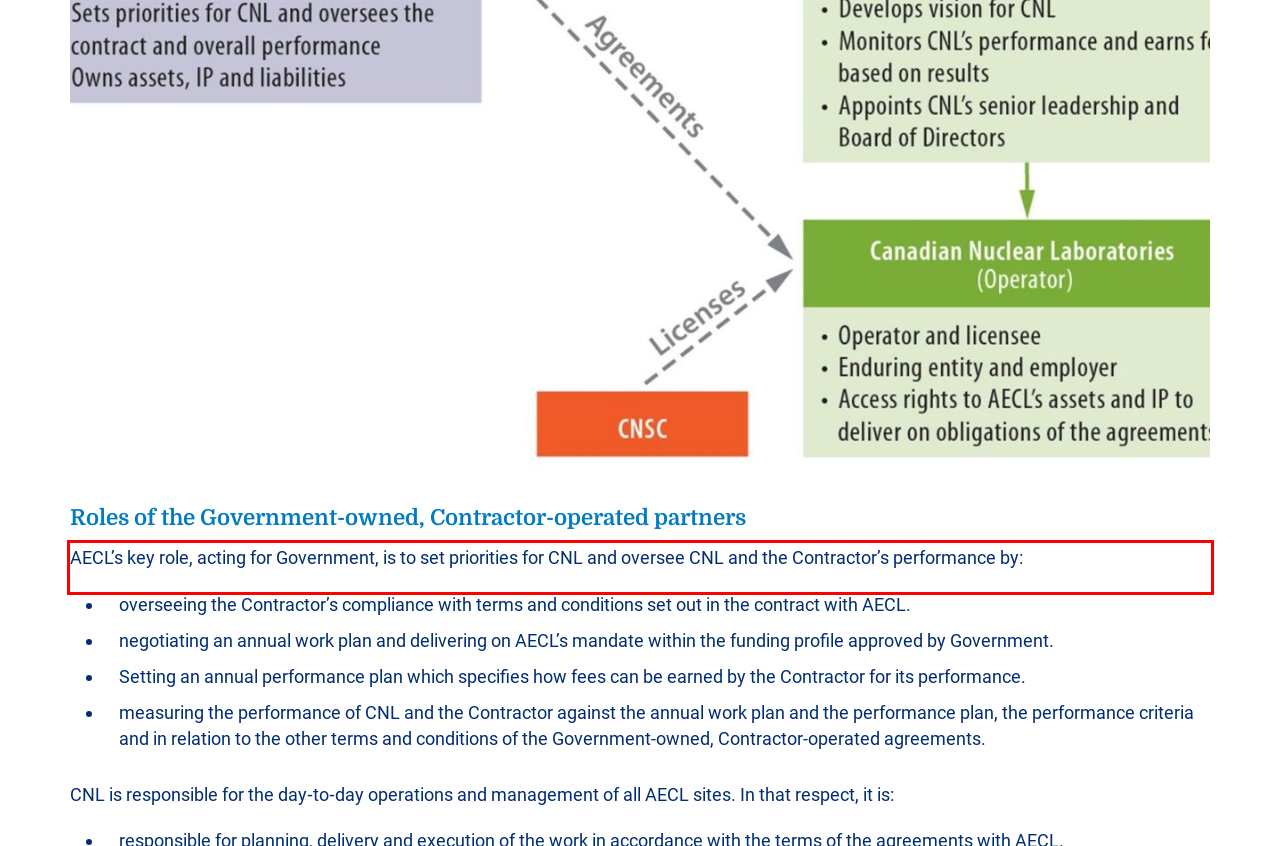Examine the webpage screenshot and use OCR to recognize and output the text within the red bounding box.

AECL’s key role, acting for Government, is to set priorities for CNL and oversee CNL and the Contractor’s performance by: